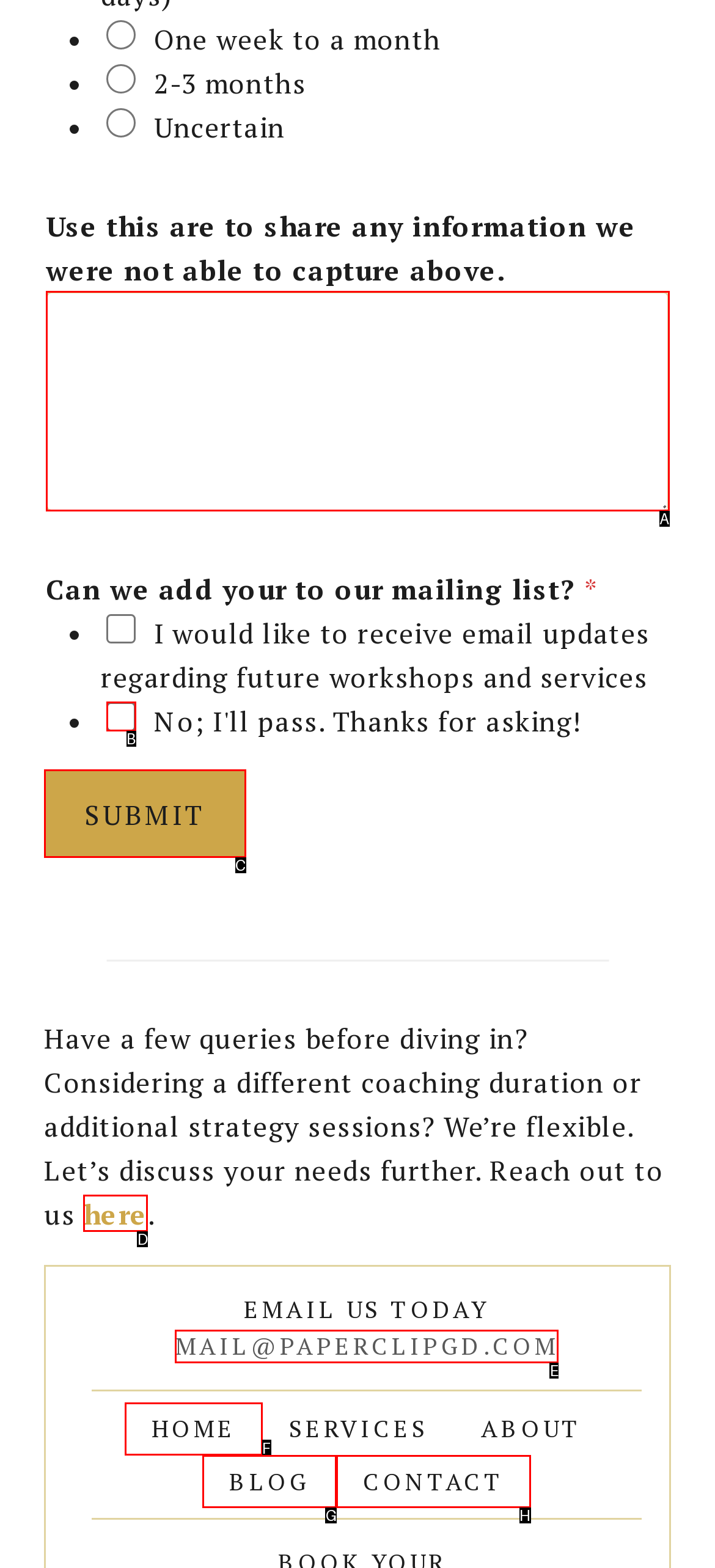Please provide the letter of the UI element that best fits the following description: mail@paperclipgd.com
Respond with the letter from the given choices only.

E